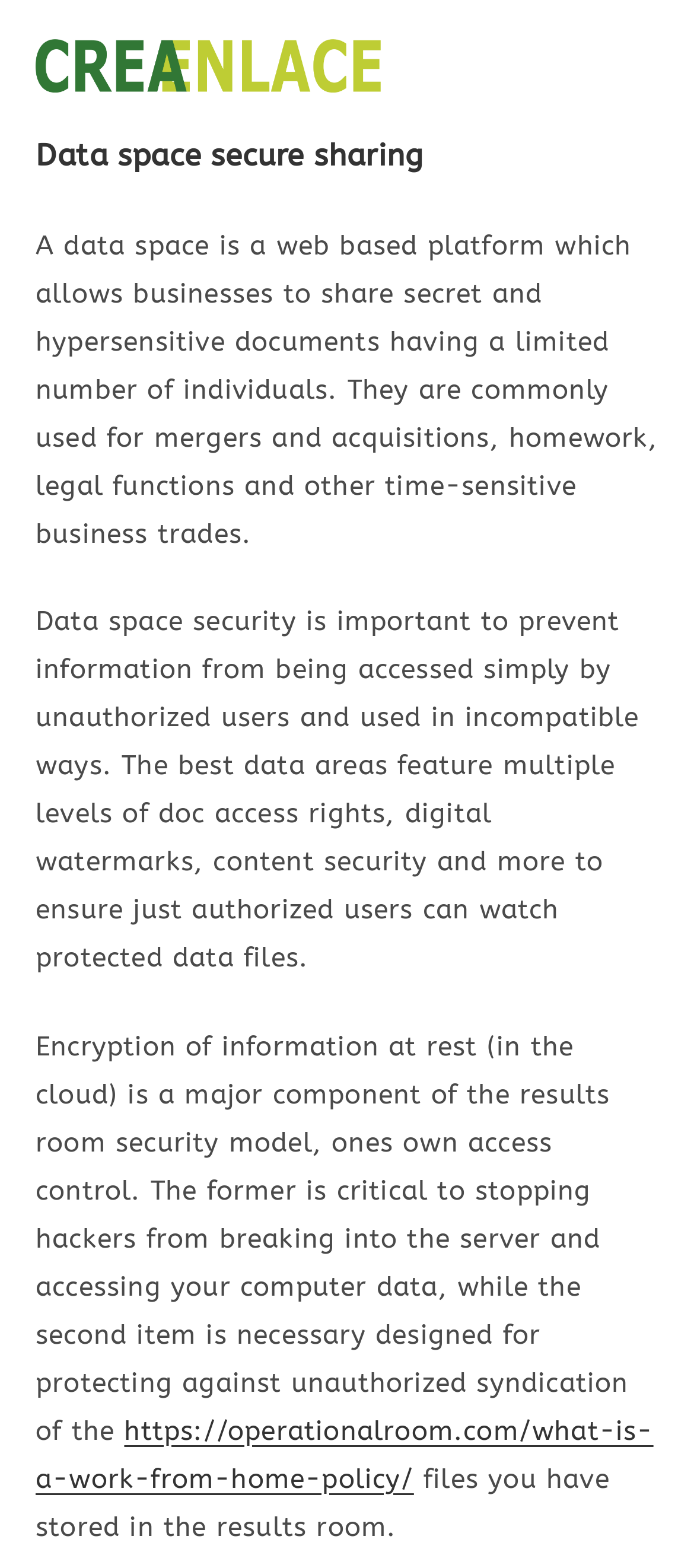Please provide a comprehensive answer to the question below using the information from the image: What is a data space?

Based on the webpage content, a data space is a web-based platform that allows businesses to share secret and hypersensitive documents with a limited number of individuals. This is mentioned in the second paragraph of the webpage.